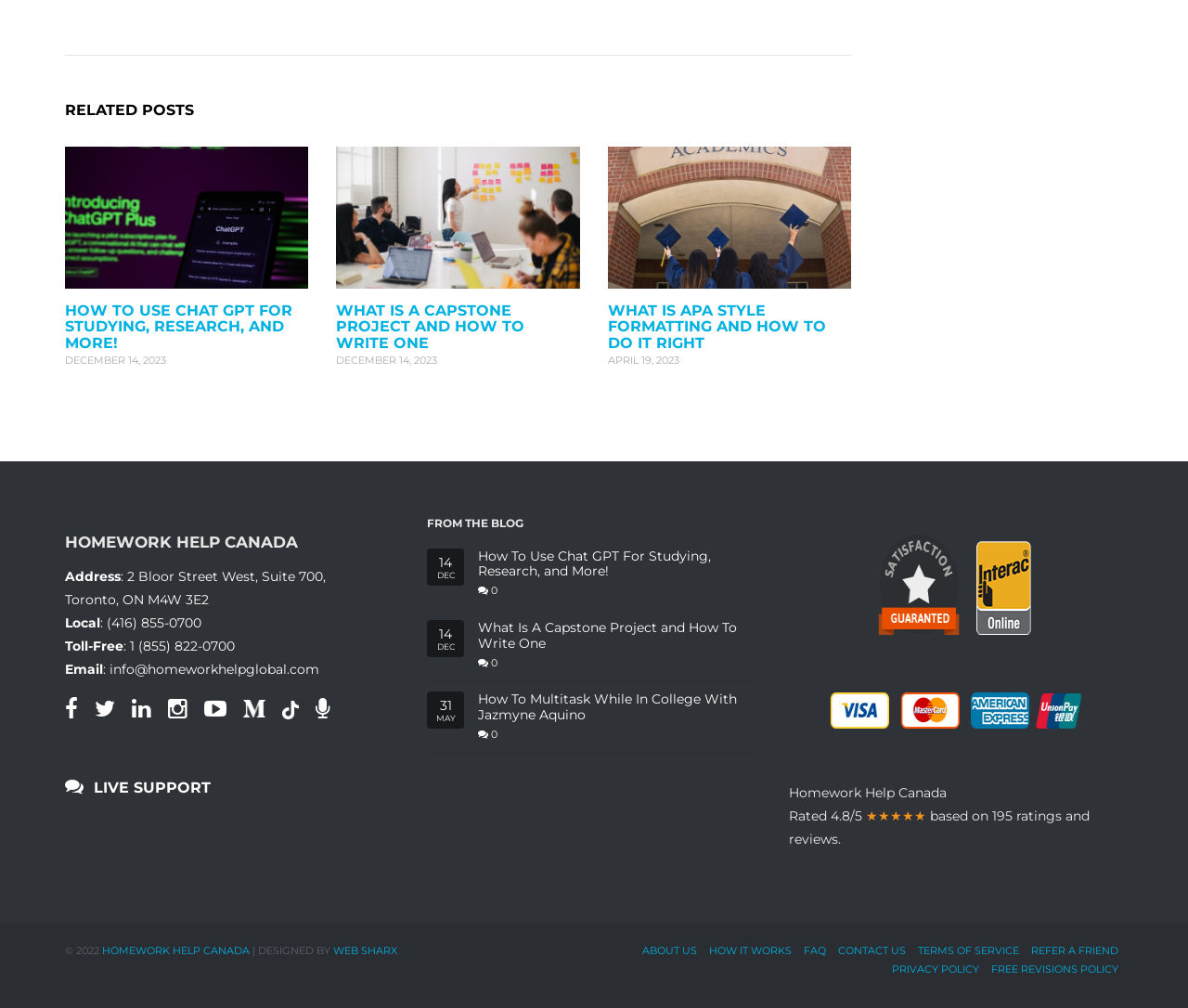Please provide a brief answer to the question using only one word or phrase: 
What is the topic of the first article?

How to use Chat GPT